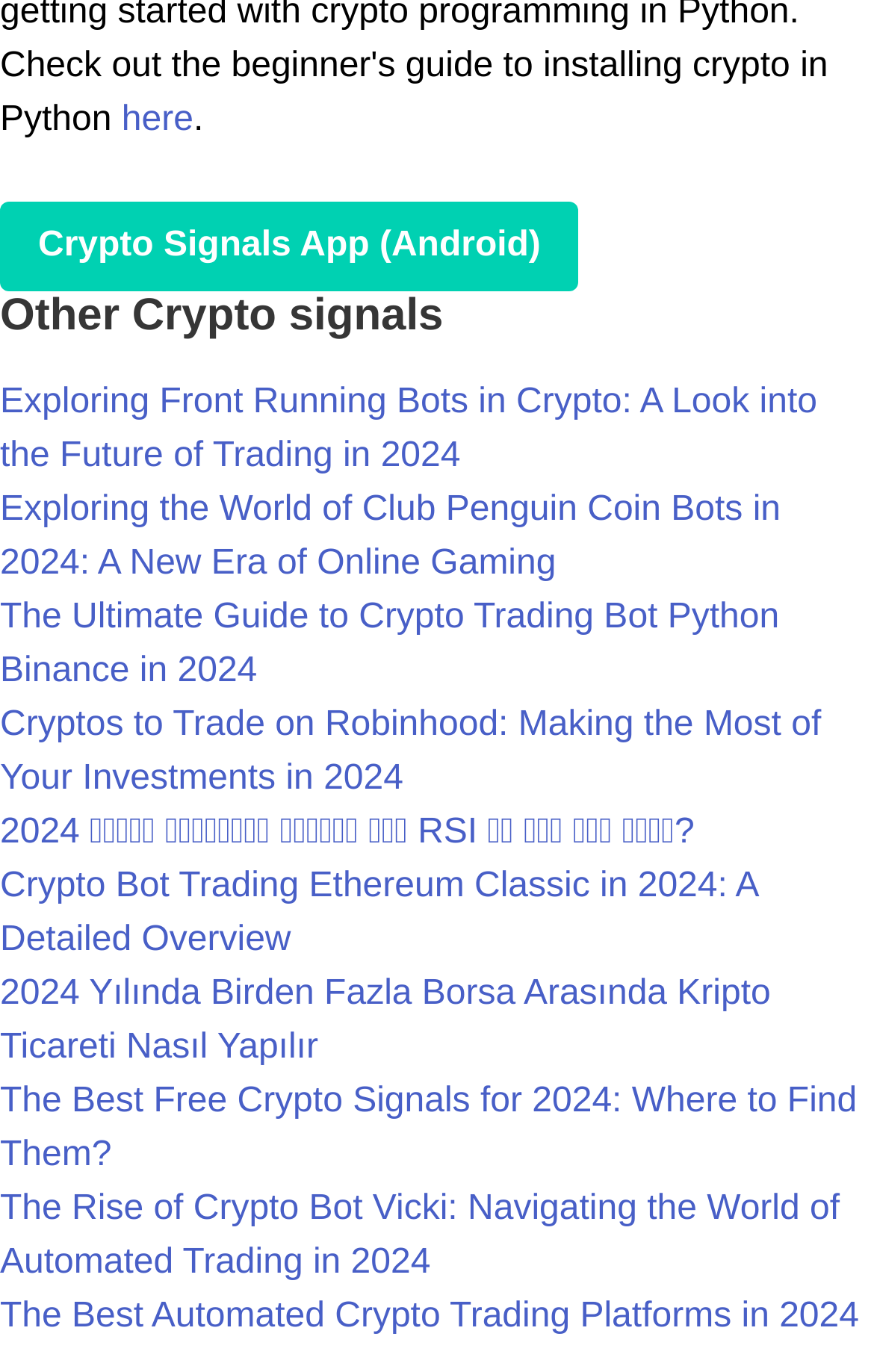Please answer the following question using a single word or phrase: 
What is the topic of the webpage?

Crypto